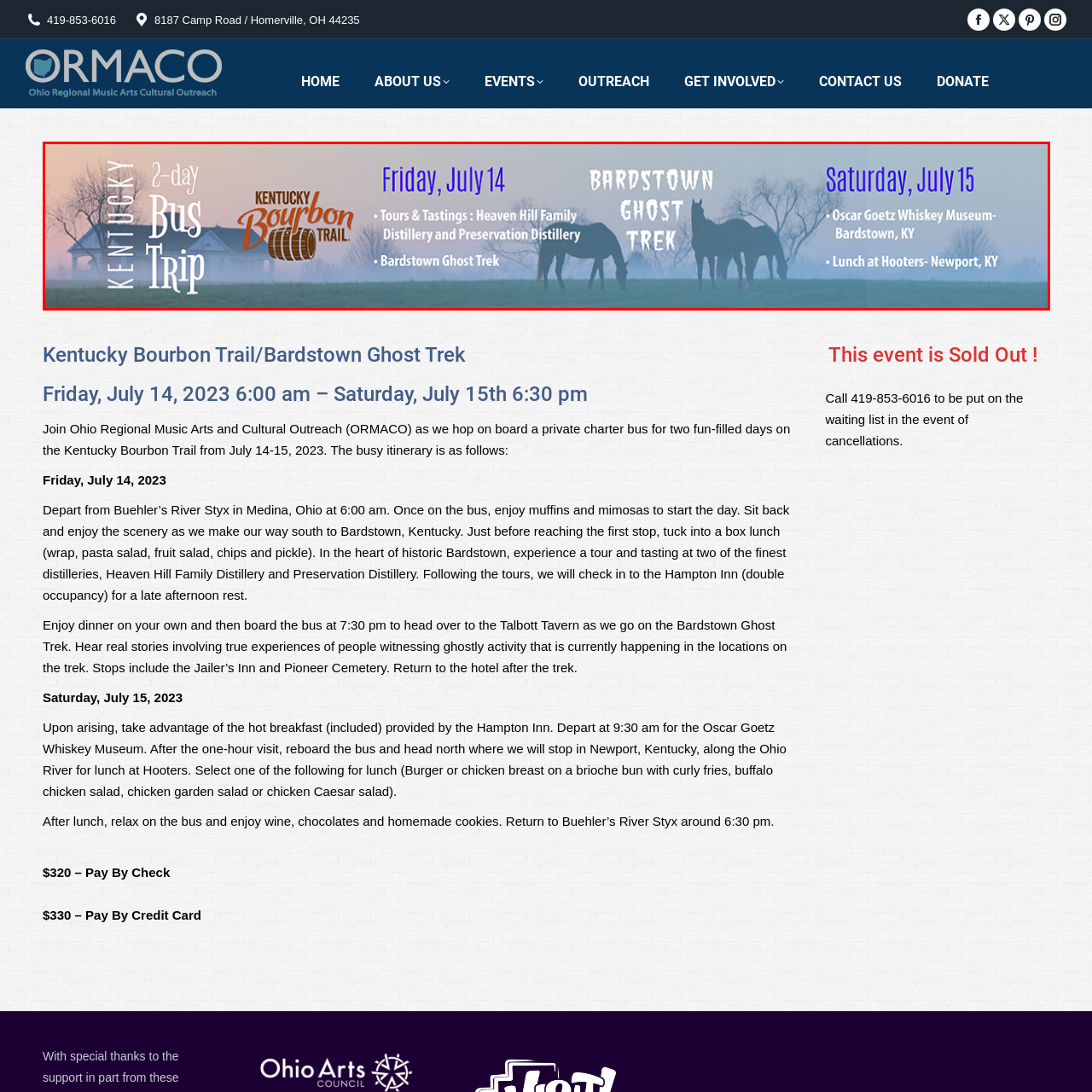How many distilleries are visited on July 14?
Direct your attention to the image bordered by the red bounding box and answer the question in detail, referencing the image.

On July 14, participants will enjoy tours and tastings at two distilleries, which are Heaven Hill Family Distillery and Preservation Distillery.